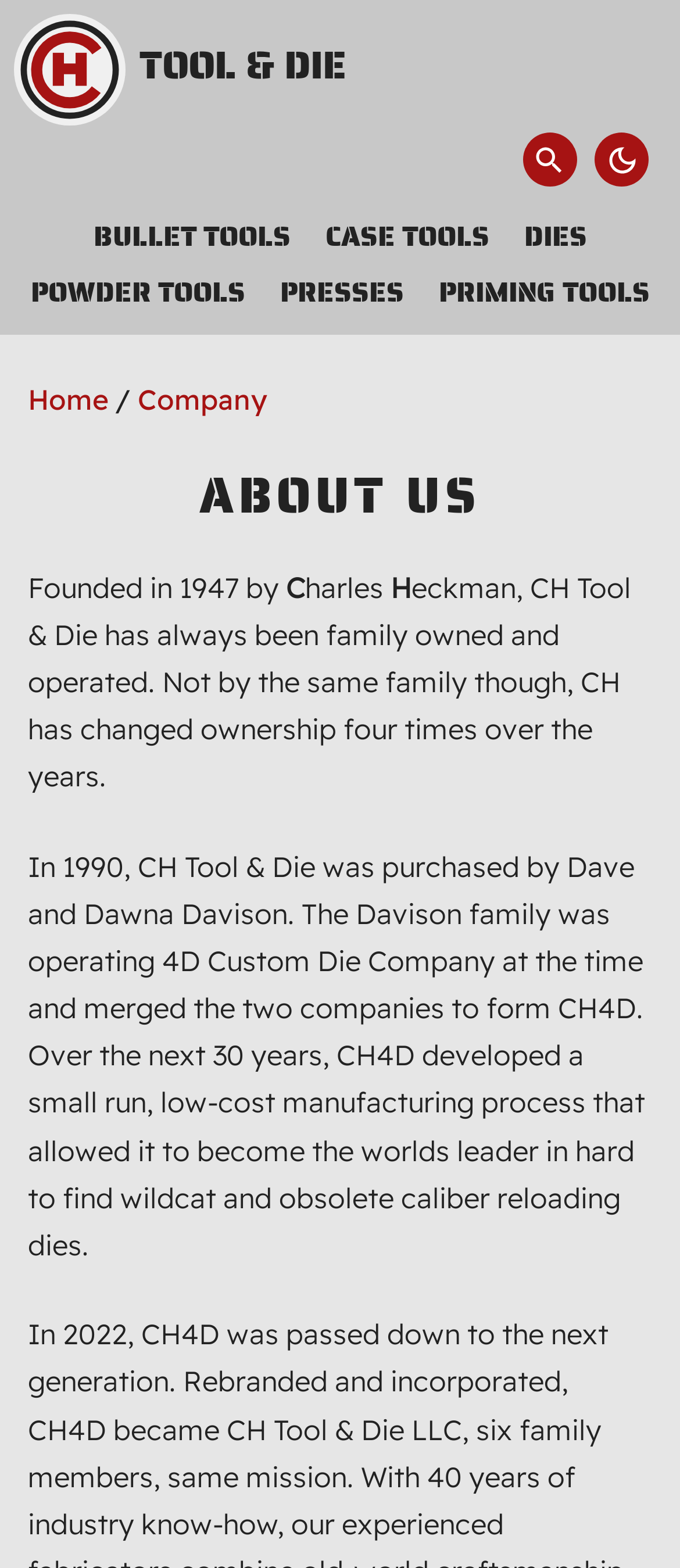Please specify the coordinates of the bounding box for the element that should be clicked to carry out this instruction: "View January 2021". The coordinates must be four float numbers between 0 and 1, formatted as [left, top, right, bottom].

None